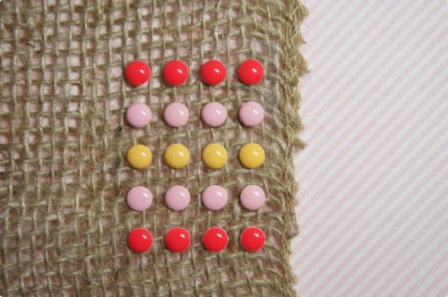What type of projects could this arrangement inspire?
Based on the screenshot, provide your answer in one word or phrase.

crafting or design projects